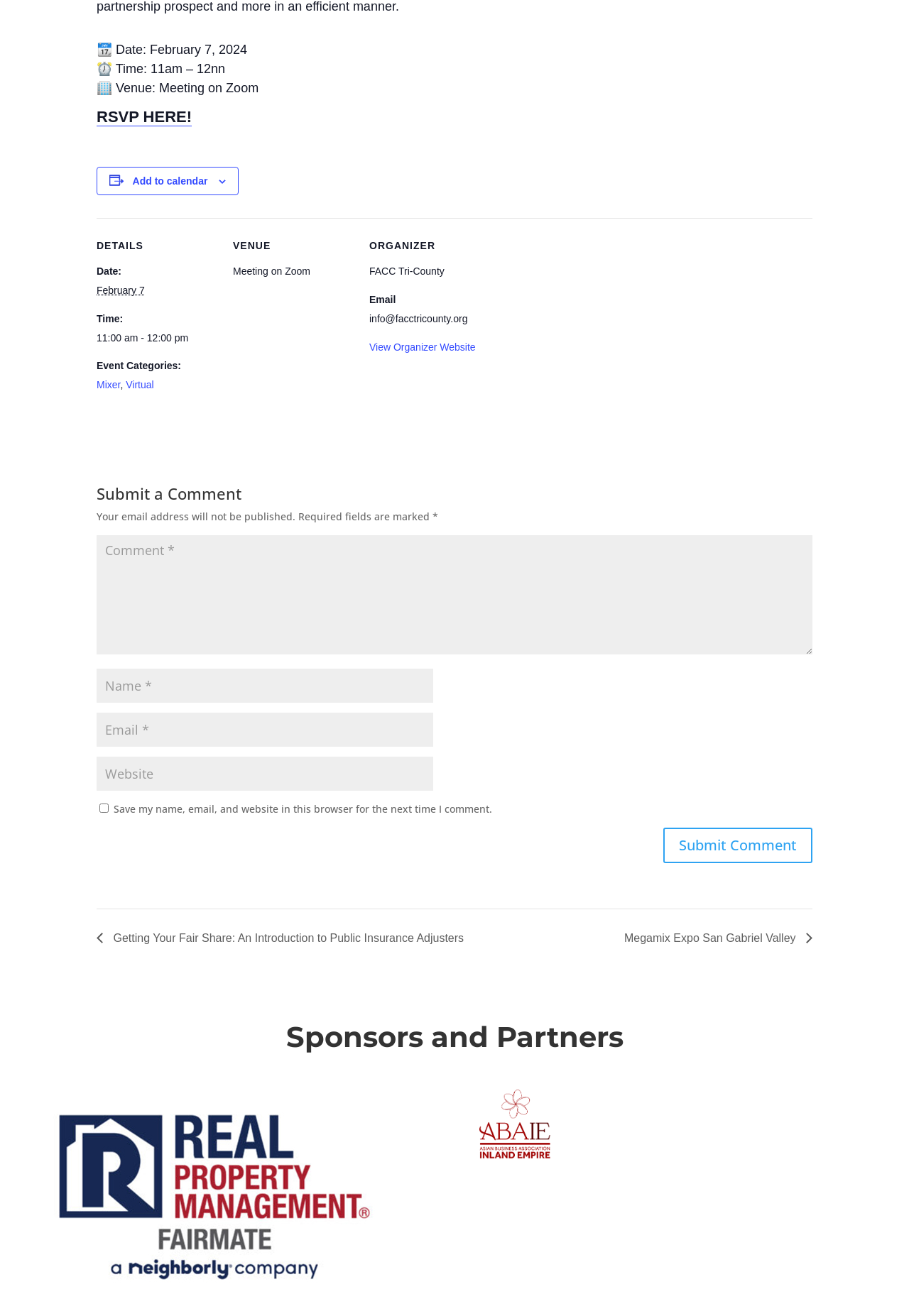Please specify the bounding box coordinates of the area that should be clicked to accomplish the following instruction: "View Organizer Website". The coordinates should consist of four float numbers between 0 and 1, i.e., [left, top, right, bottom].

[0.406, 0.259, 0.523, 0.268]